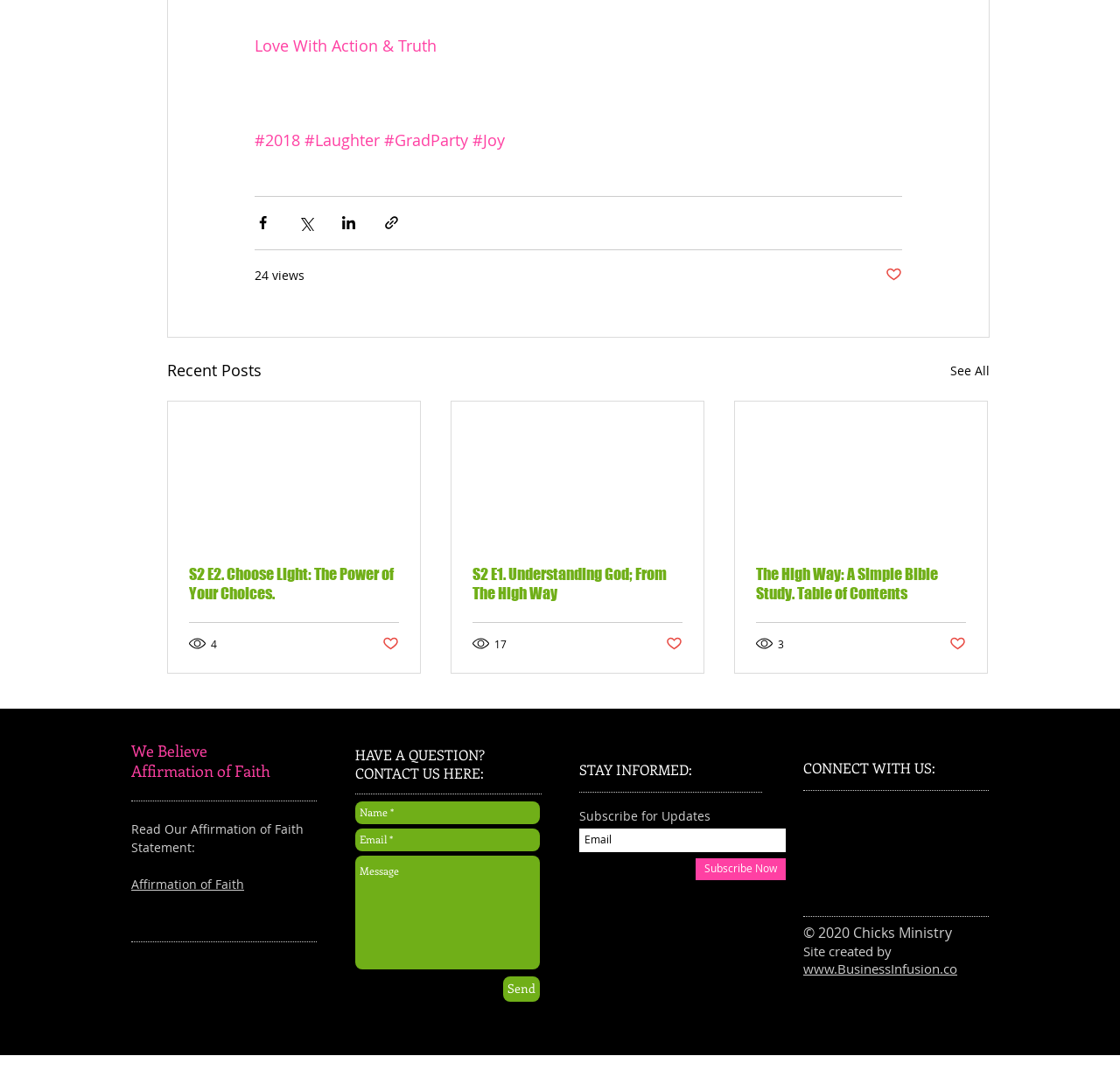Please mark the clickable region by giving the bounding box coordinates needed to complete this instruction: "See all recent posts".

[0.848, 0.328, 0.884, 0.351]